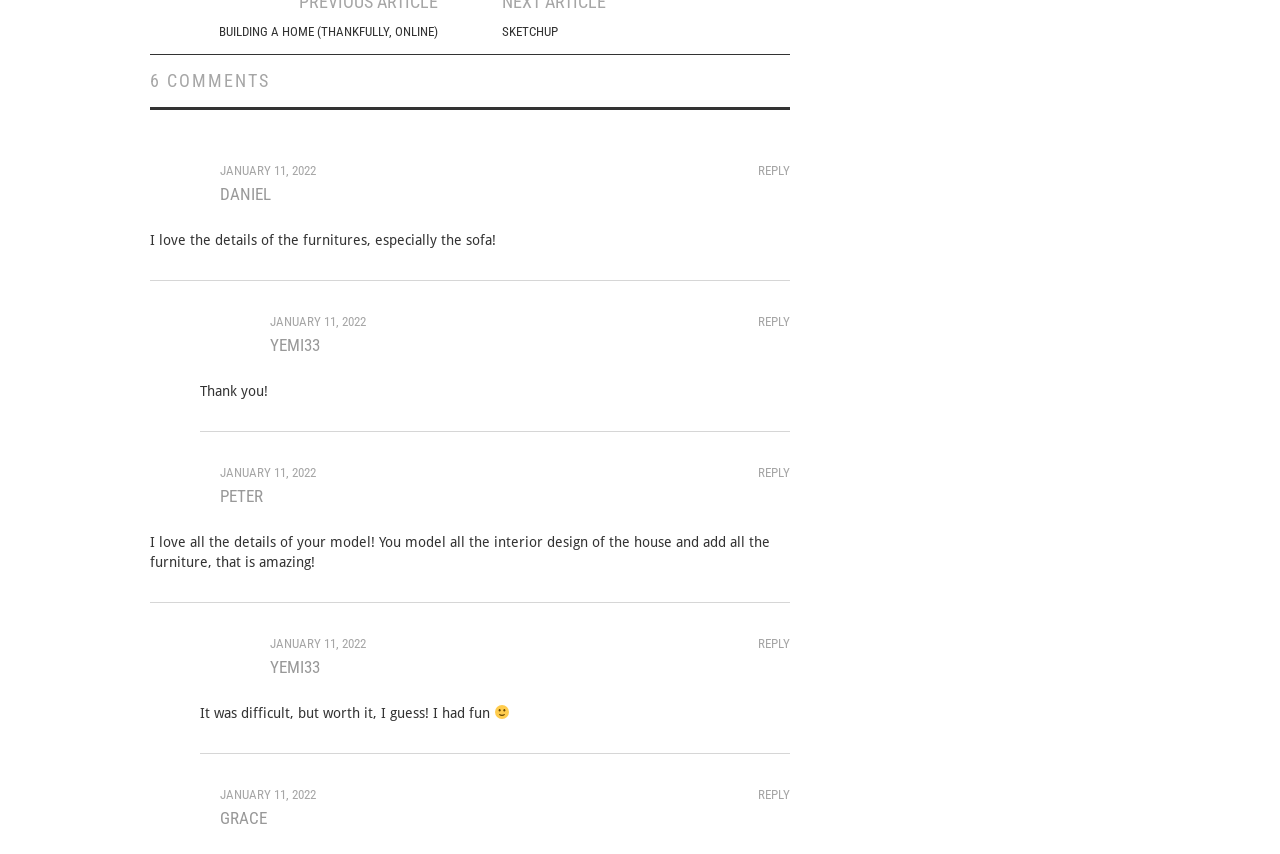What is the date of the first comment?
Answer the question with as much detail as possible.

The date of the first comment can be found in the link 'JANUARY 11, 2022' under the first comment, which indicates that the comment was made on January 11, 2022.